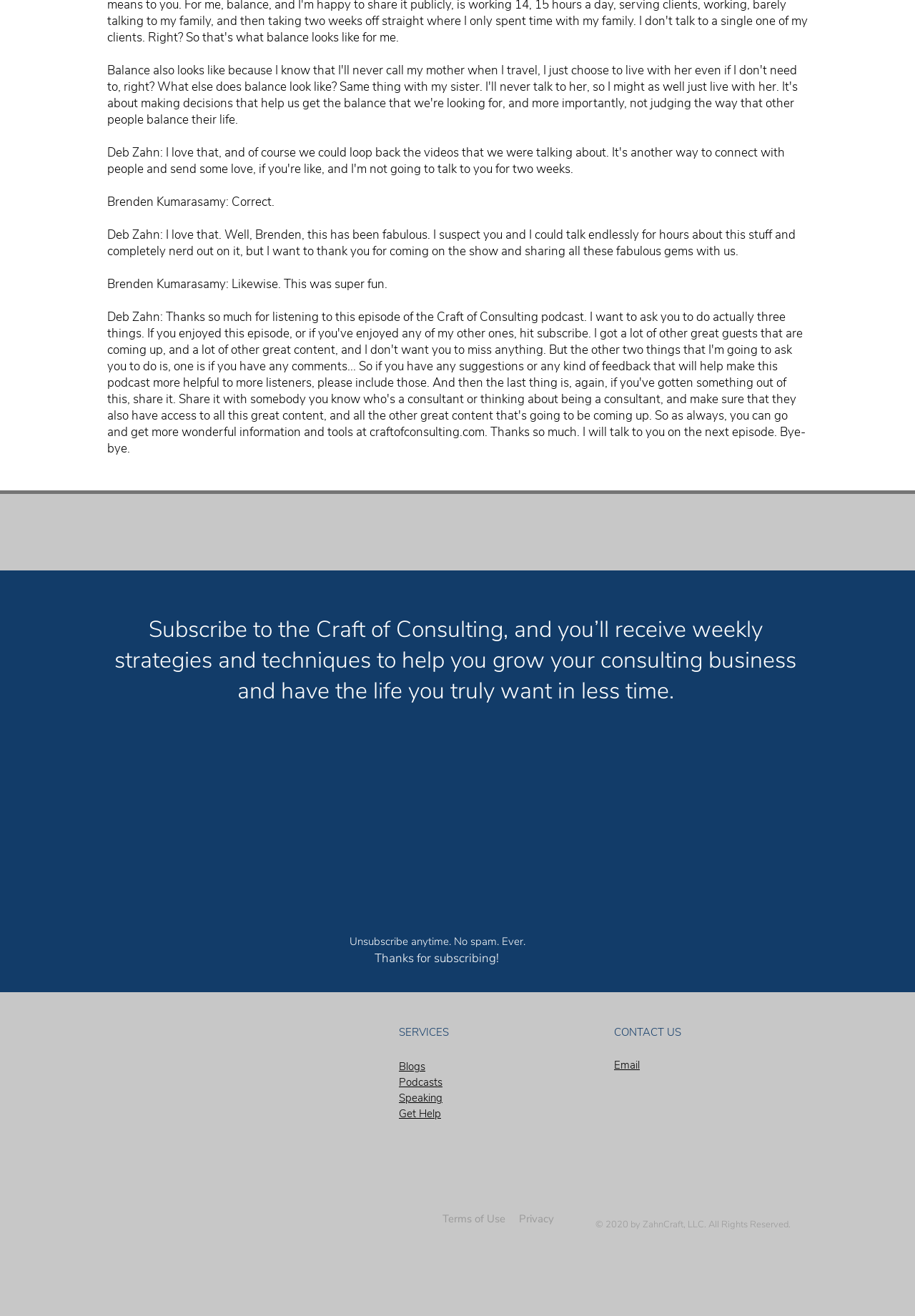Respond to the question with just a single word or phrase: 
What type of content is embedded in the iframe?

Embedded Content